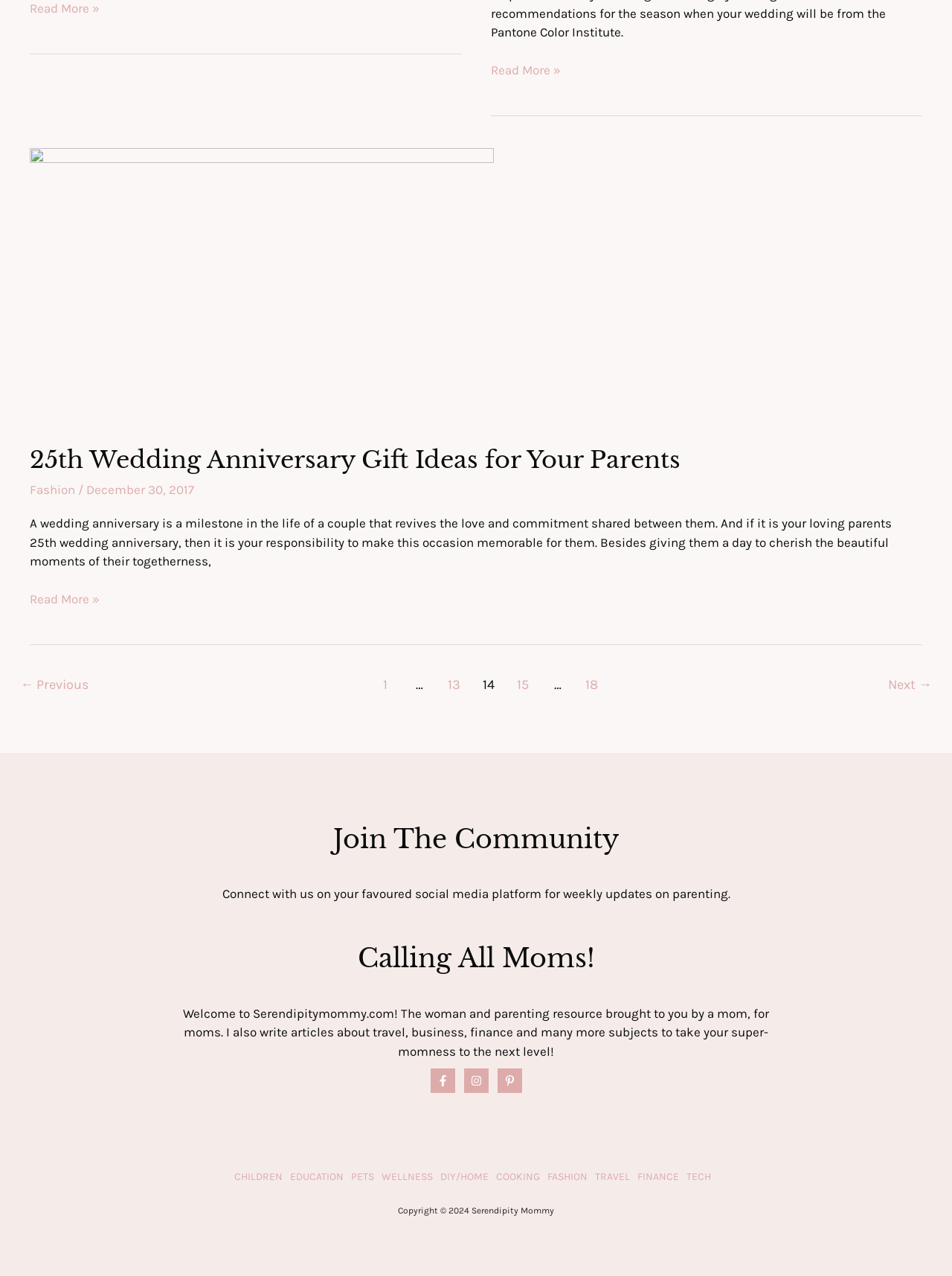Please identify the bounding box coordinates of the element that needs to be clicked to execute the following command: "Skip to content". Provide the bounding box using four float numbers between 0 and 1, formatted as [left, top, right, bottom].

None